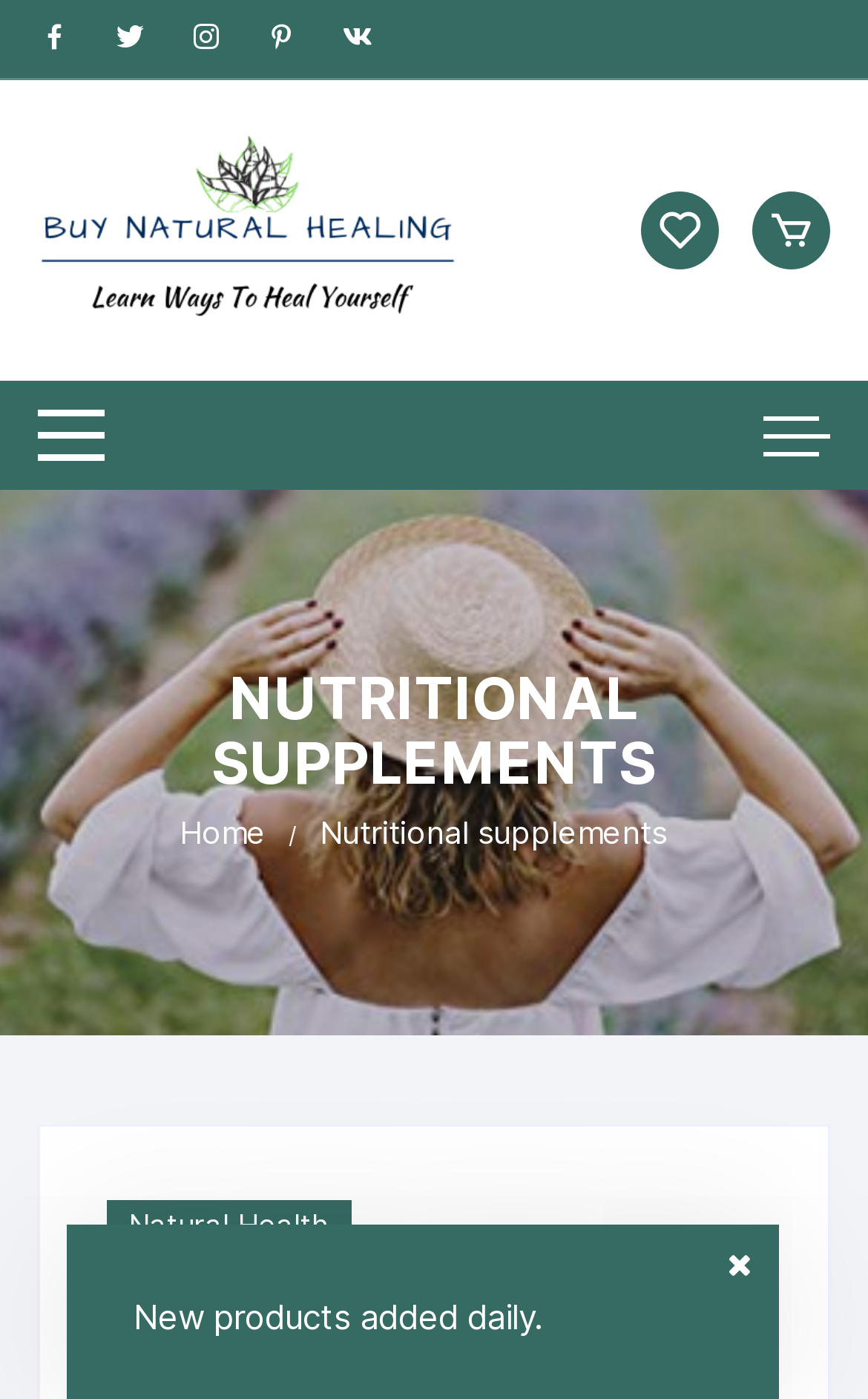Locate the UI element that matches the description title="Visit Us On Facebook" in the webpage screenshot. Return the bounding box coordinates in the format (top-left x, top-left y, bottom-right x, bottom-right y), with values ranging from 0 to 1.

None